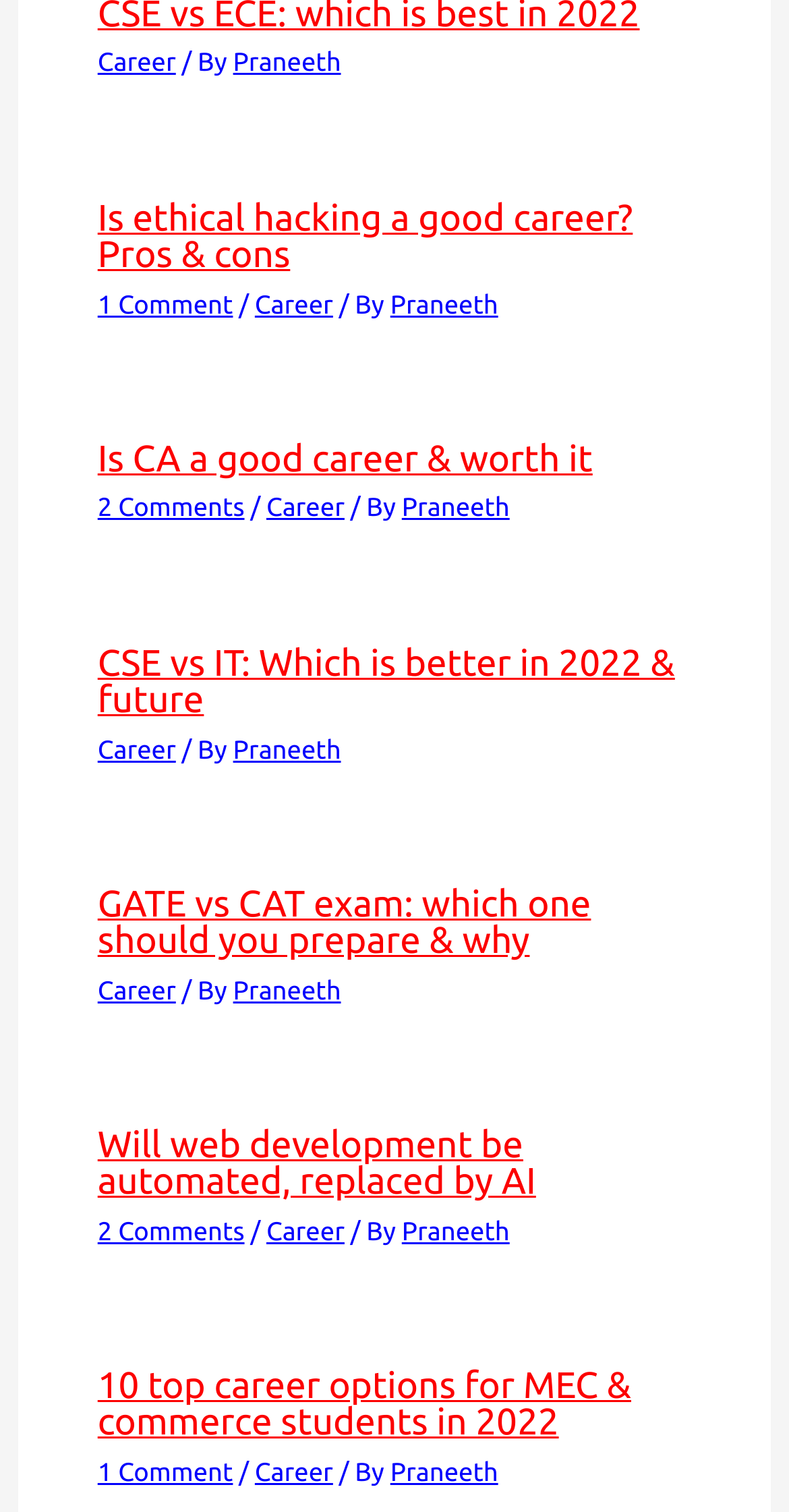Respond to the question with just a single word or phrase: 
How many articles are there on this webpage?

6